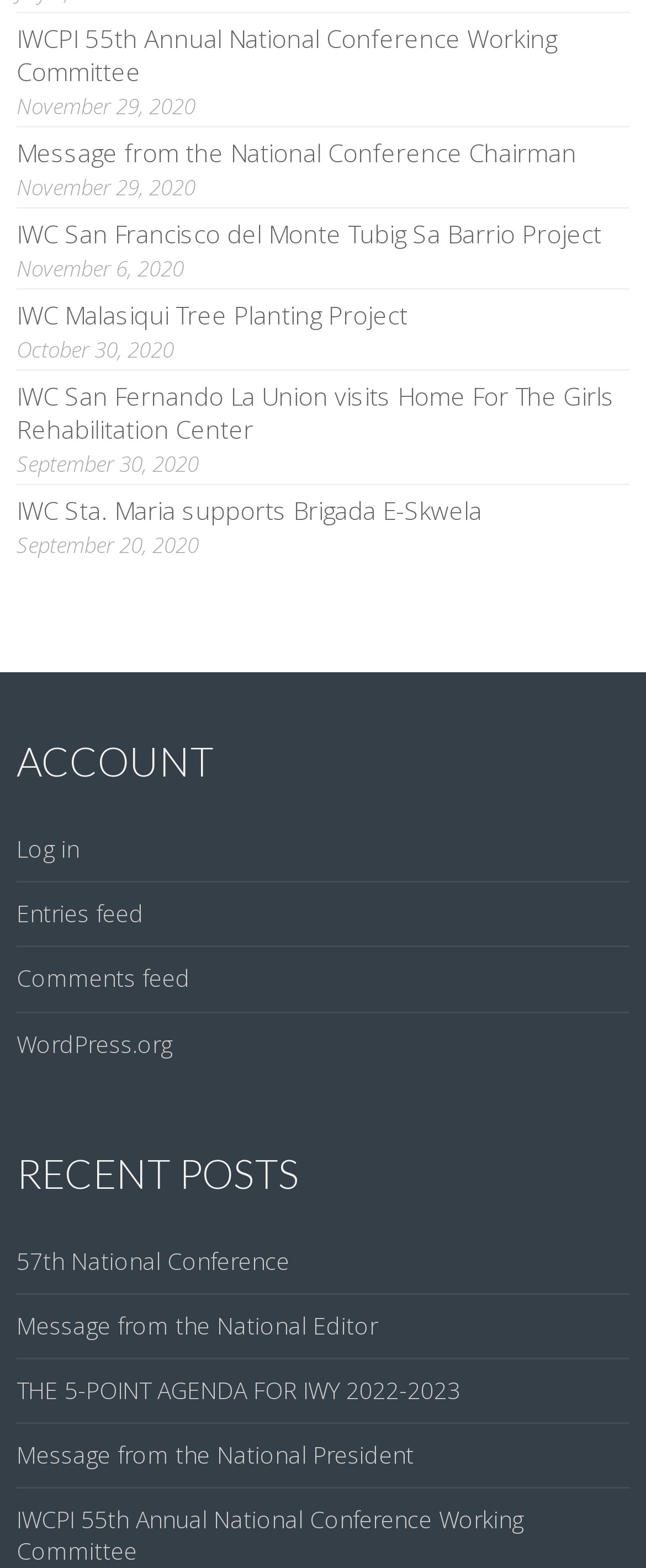What is the date of the IWCPI 55th Annual National Conference?
Based on the screenshot, provide your answer in one word or phrase.

November 29, 2020